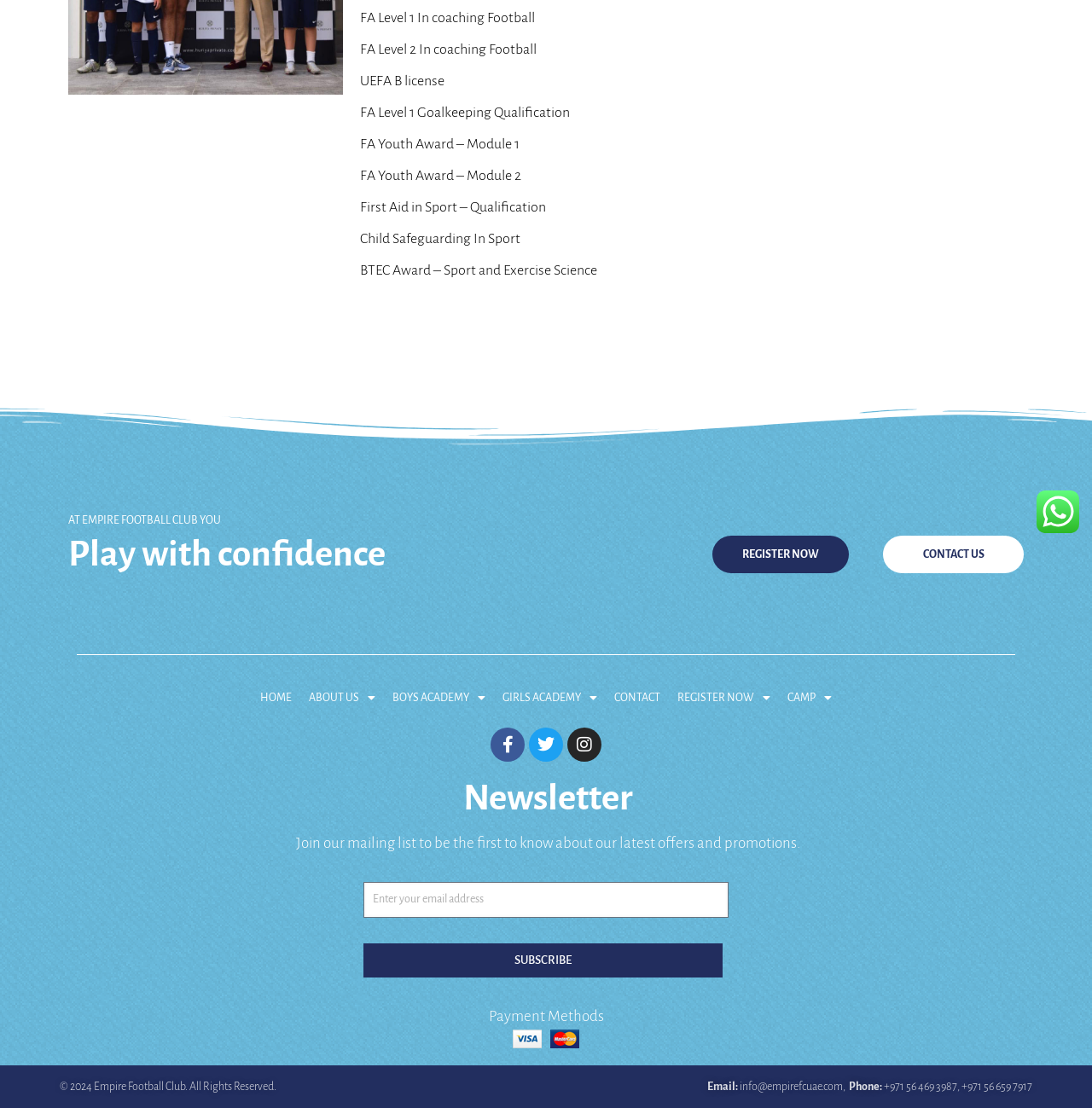Refer to the element description CONTACT US and identify the corresponding bounding box in the screenshot. Format the coordinates as (top-left x, top-left y, bottom-right x, bottom-right y) with values in the range of 0 to 1.

[0.809, 0.484, 0.937, 0.517]